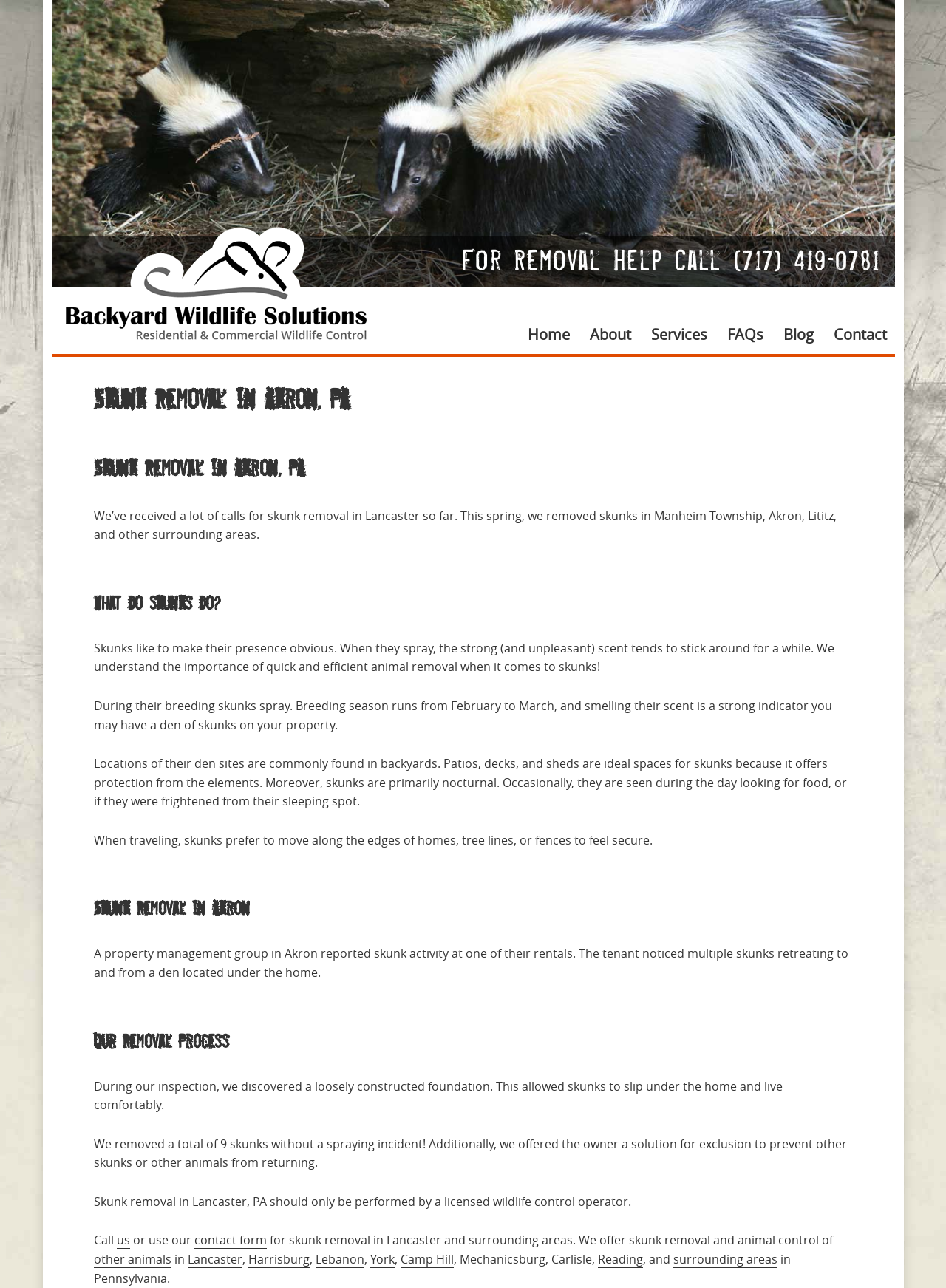Identify the webpage's primary heading and generate its text.

Skunk Removal in Akron, PA